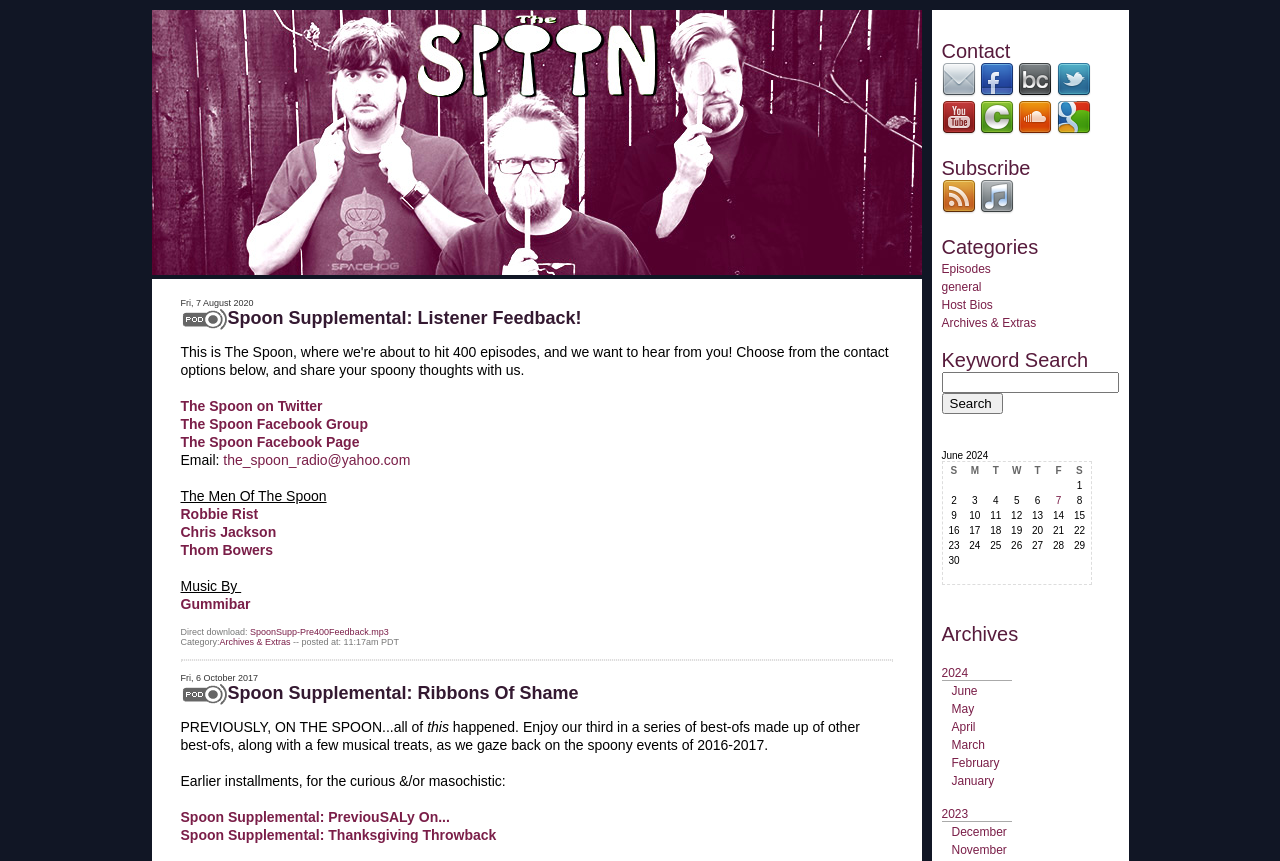Determine the bounding box for the described HTML element: "The Spoon Facebook Group". Ensure the coordinates are four float numbers between 0 and 1 in the format [left, top, right, bottom].

[0.141, 0.483, 0.287, 0.502]